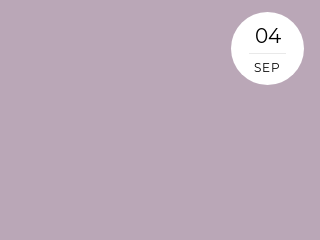Please examine the image and provide a detailed answer to the question: What is the theme of the article related to the date container?

The caption states that the design of the date container aligns with the theme of preparation and events in the 'dance community', which suggests the theme of the article is related to dance.